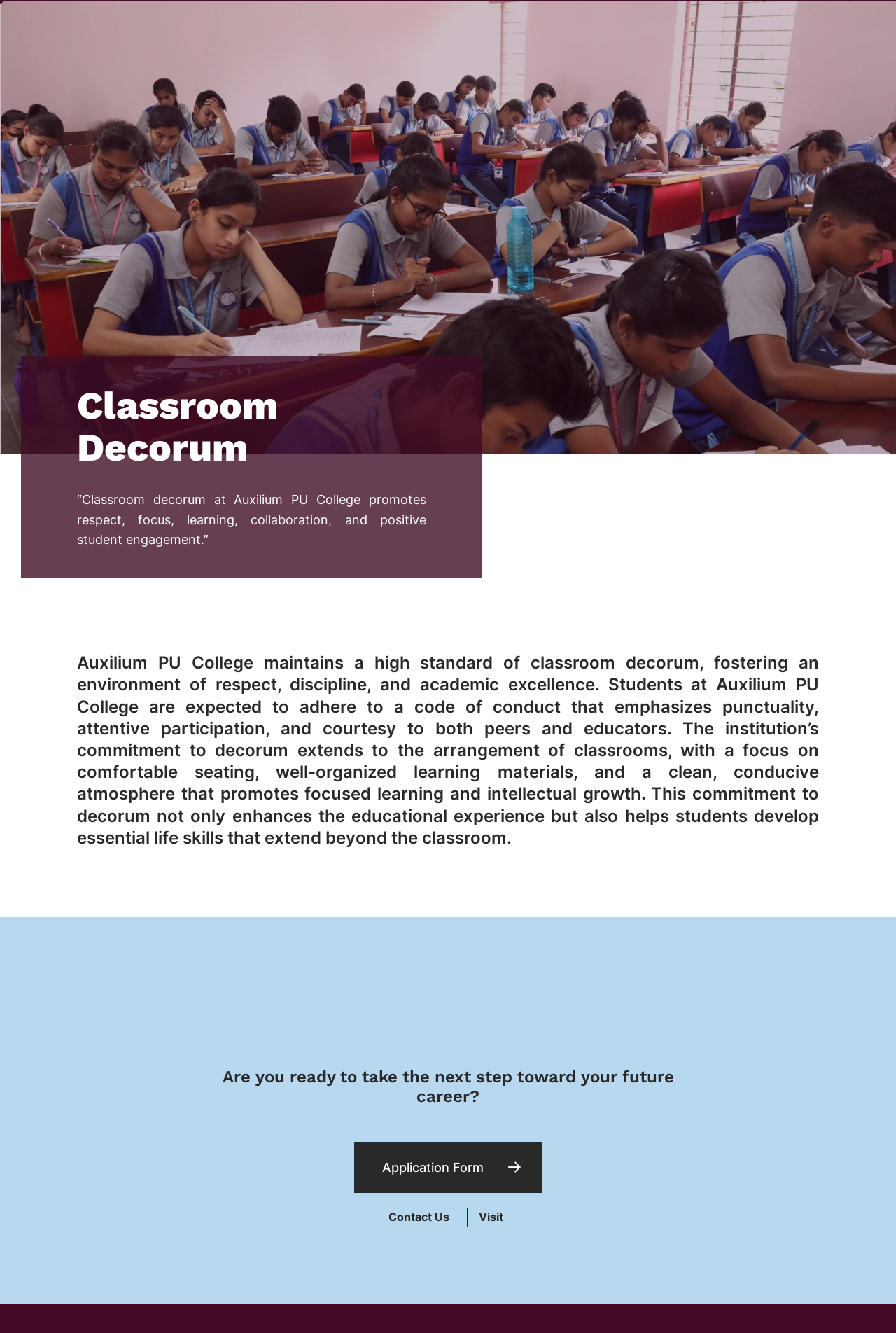Show the bounding box coordinates for the HTML element described as: "About".

[0.352, 0.007, 0.43, 0.038]